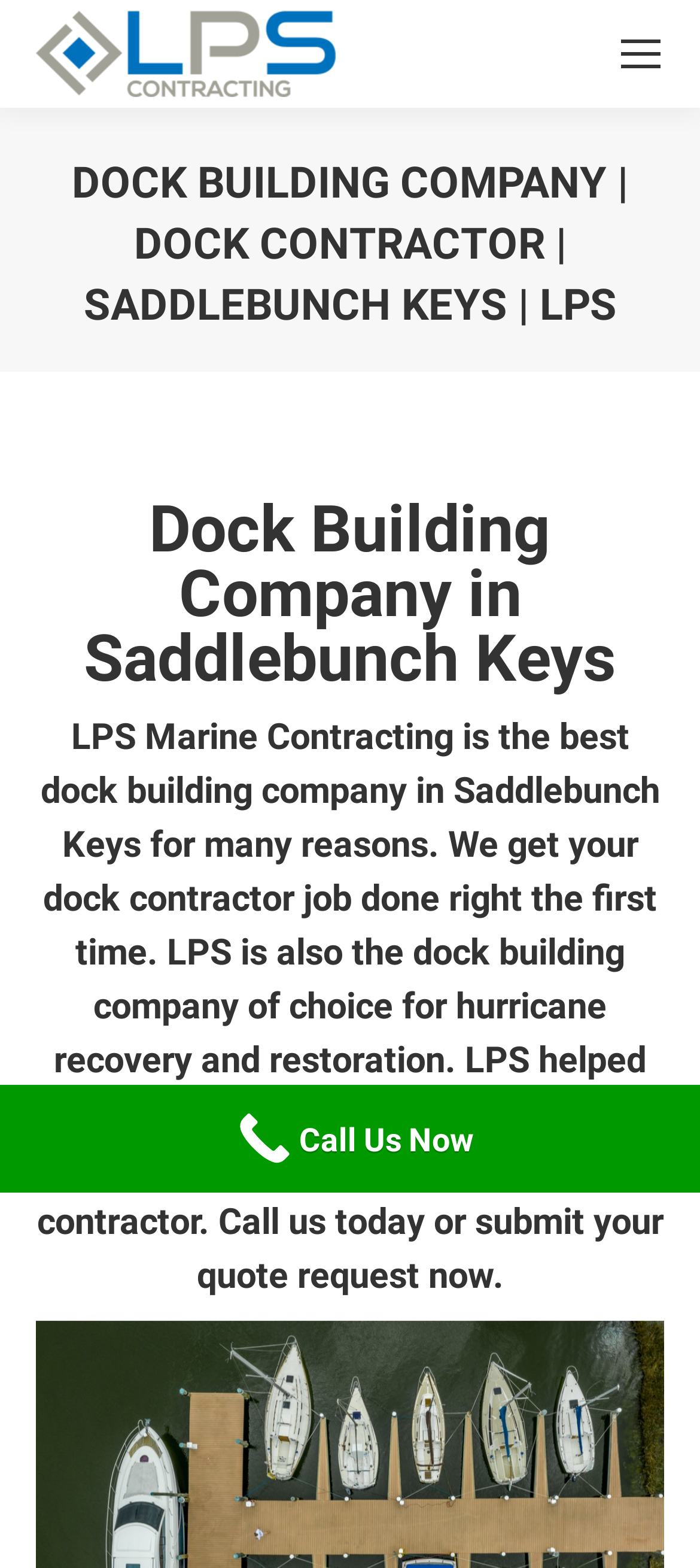Use the information in the screenshot to answer the question comprehensively: What is the purpose of the 'Go to Top' link?

The 'Go to Top' link is located at the bottom of the webpage and its purpose is to allow users to quickly scroll back to the top of the page. This is a common feature found on many webpages.